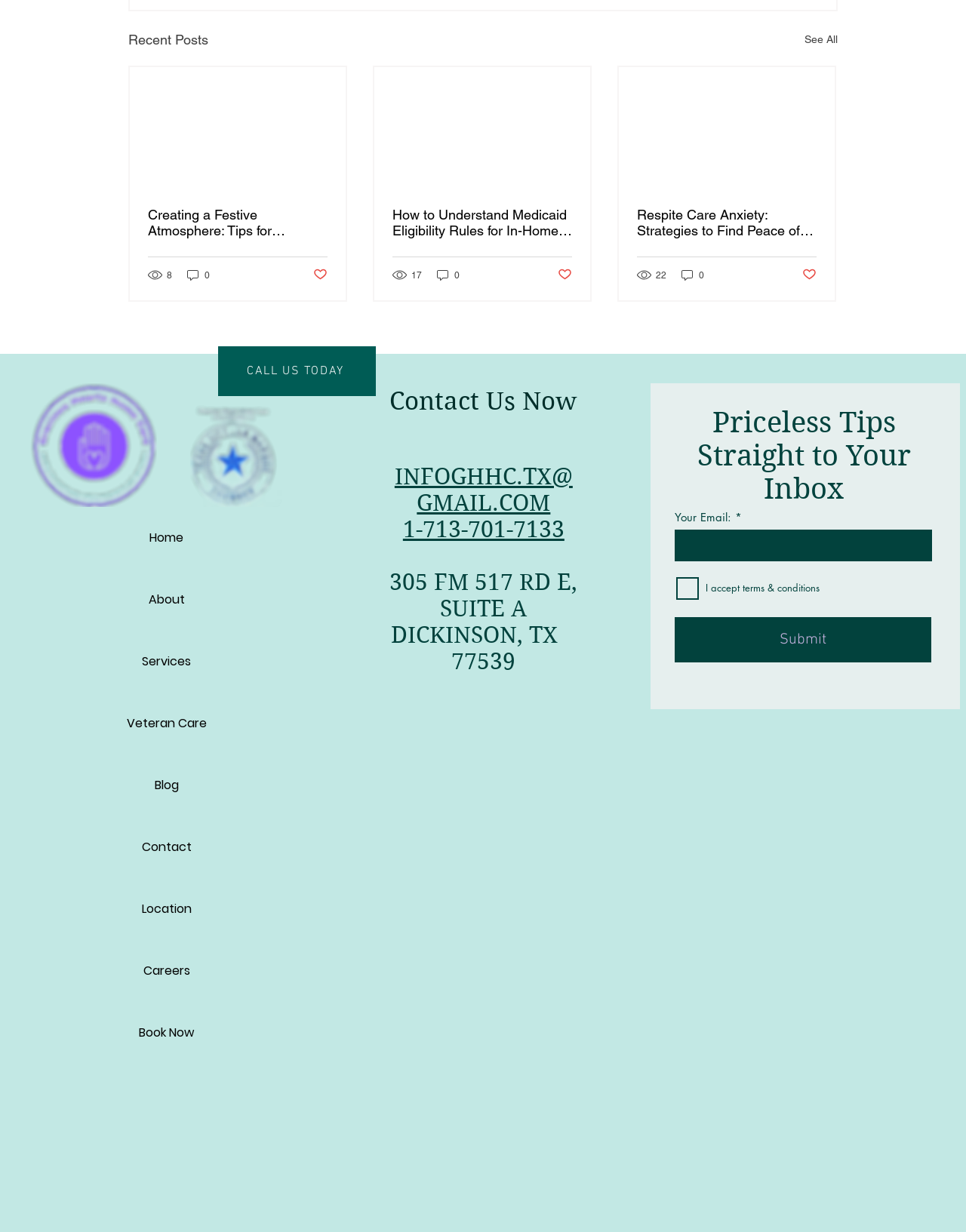Provide a brief response using a word or short phrase to this question:
What is the purpose of the textbox?

Enter email